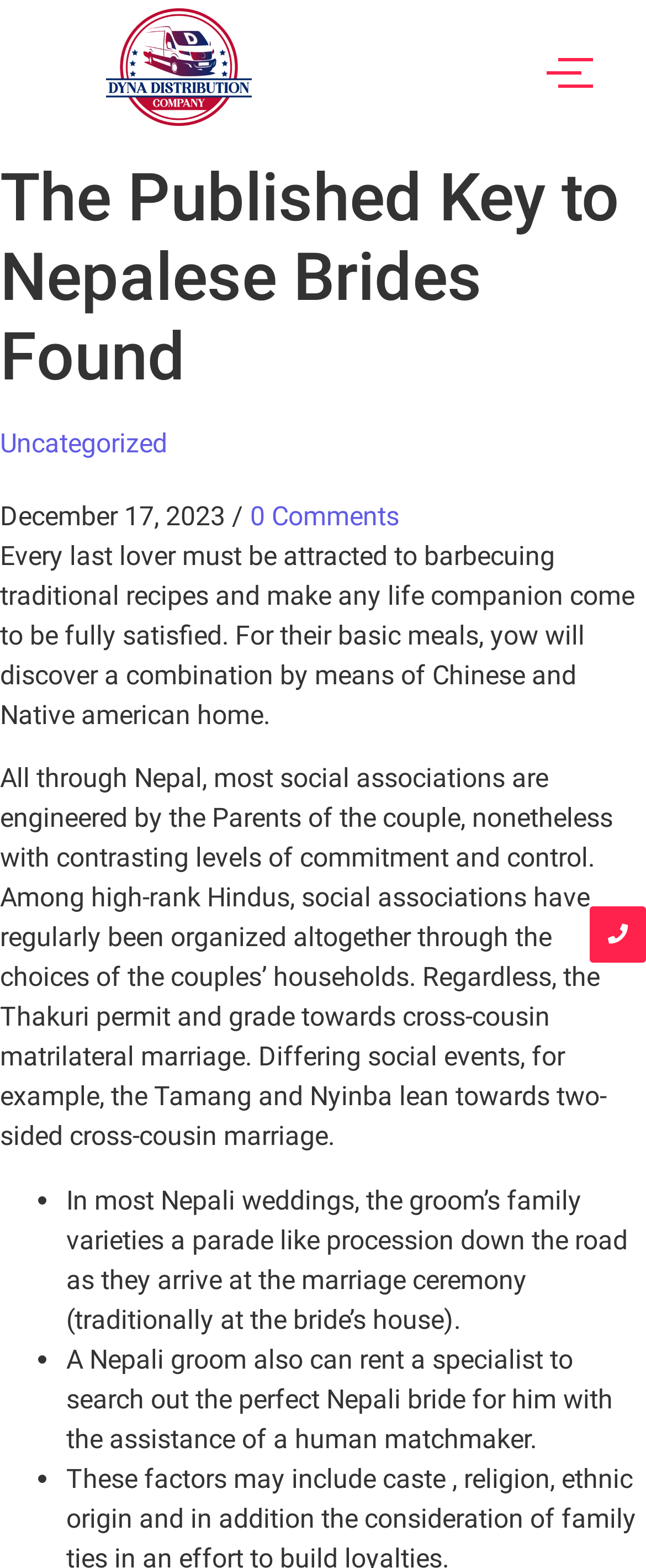Please study the image and answer the question comprehensively:
What is the date of the article?

I found the date of the article by looking at the header section of the webpage, where it is written 'December 17, 2023'.